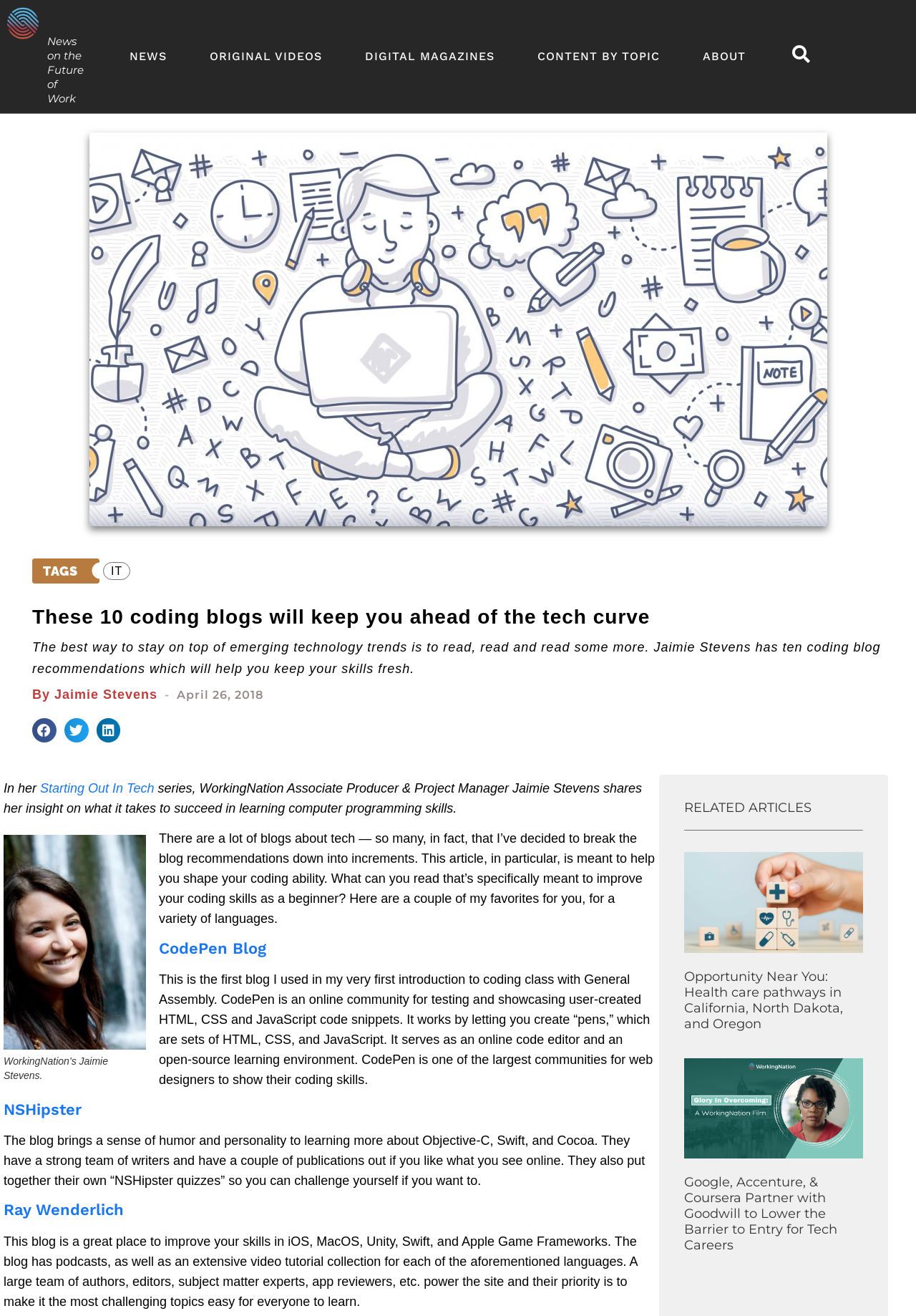Please determine the bounding box coordinates of the element's region to click for the following instruction: "Share on facebook".

[0.035, 0.546, 0.062, 0.564]